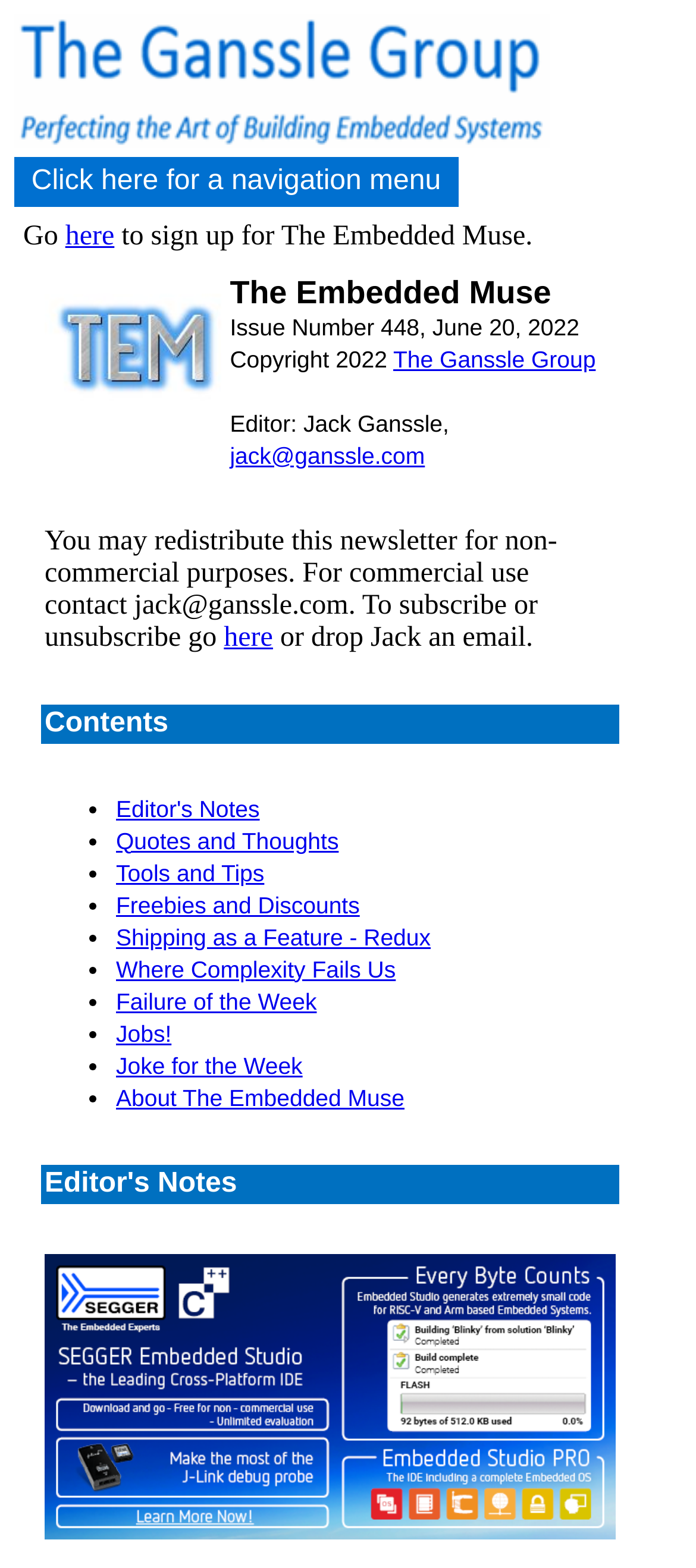Determine the bounding box coordinates of the clickable region to carry out the instruction: "Go to sign up for The Embedded Muse".

[0.094, 0.141, 0.164, 0.16]